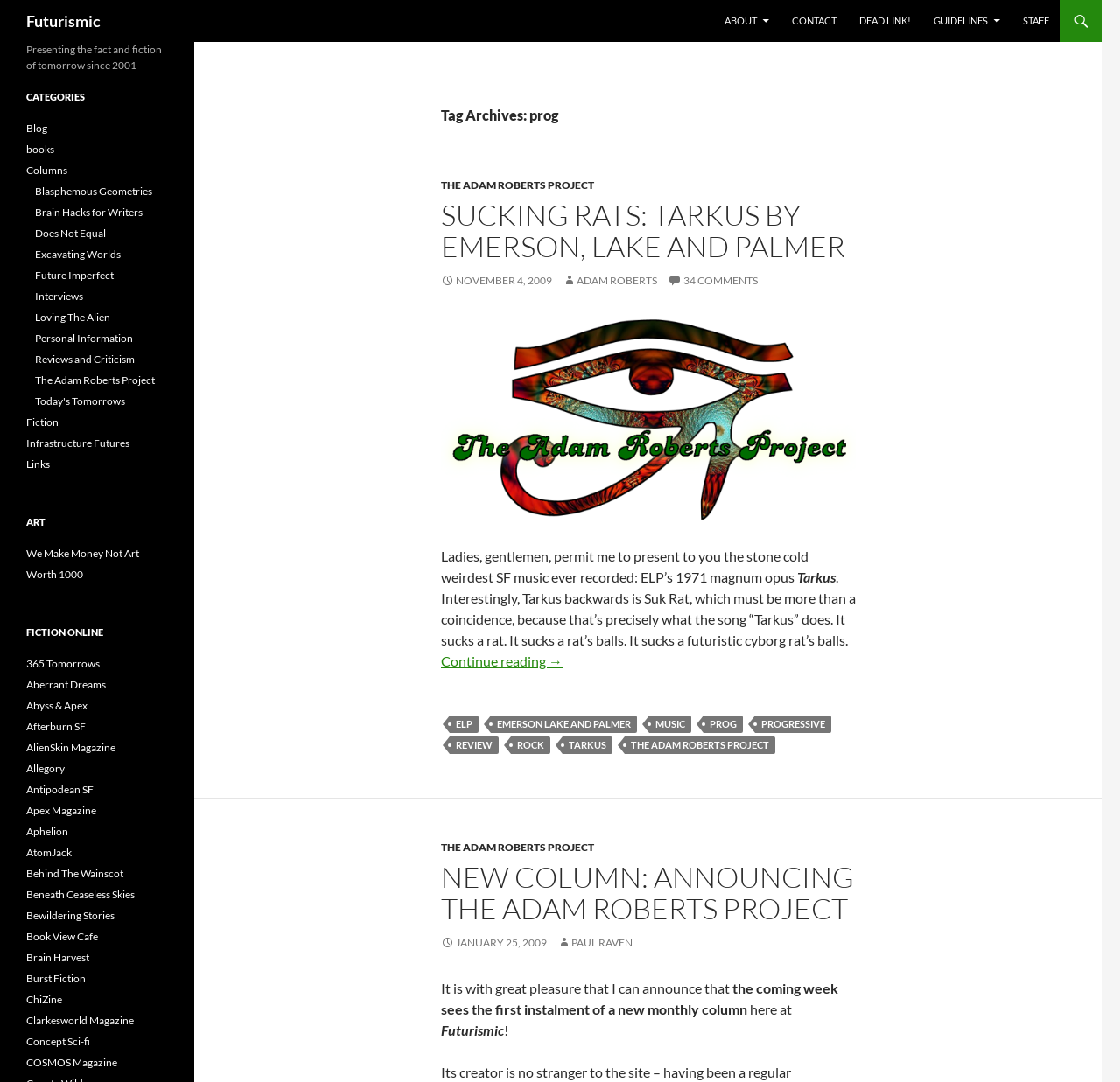Explain the webpage's layout and main content in detail.

The webpage is titled "Futurismic" and has a heading that reads "Presenting the fact and fiction of tomorrow since 2001". The top section of the page features a navigation menu with links to "ABOUT", "CONTACT", "DEAD LINK!", "GUIDELINES", and "STAFF".

Below the navigation menu, there is a header section with a heading that reads "Tag Archives: prog". This section contains an article with a heading that reads "SUCKING RATS: TARKUS BY EMERSON, LAKE AND PALMER". The article features an image, a brief summary, and a "Continue reading" link.

To the right of the article, there is a sidebar with links to various categories, including "Blog", "books", "Columns", and others. Each category has multiple sub-links.

Further down the page, there are two more sections. The first section has a heading that reads "NEW COLUMN: ANNOUNCING THE ADAM ROBERTS PROJECT" and features a brief summary and a link to the column. The second section has a heading that reads "CATEGORIES" and features a list of links to various categories, including "ART", "FICTION ONLINE", and others. Each category has multiple sub-links.

At the bottom of the page, there is a footer section with links to various tags, including "ELP", "EMERSON LAKE AND PALMER", "MUSIC", and others.